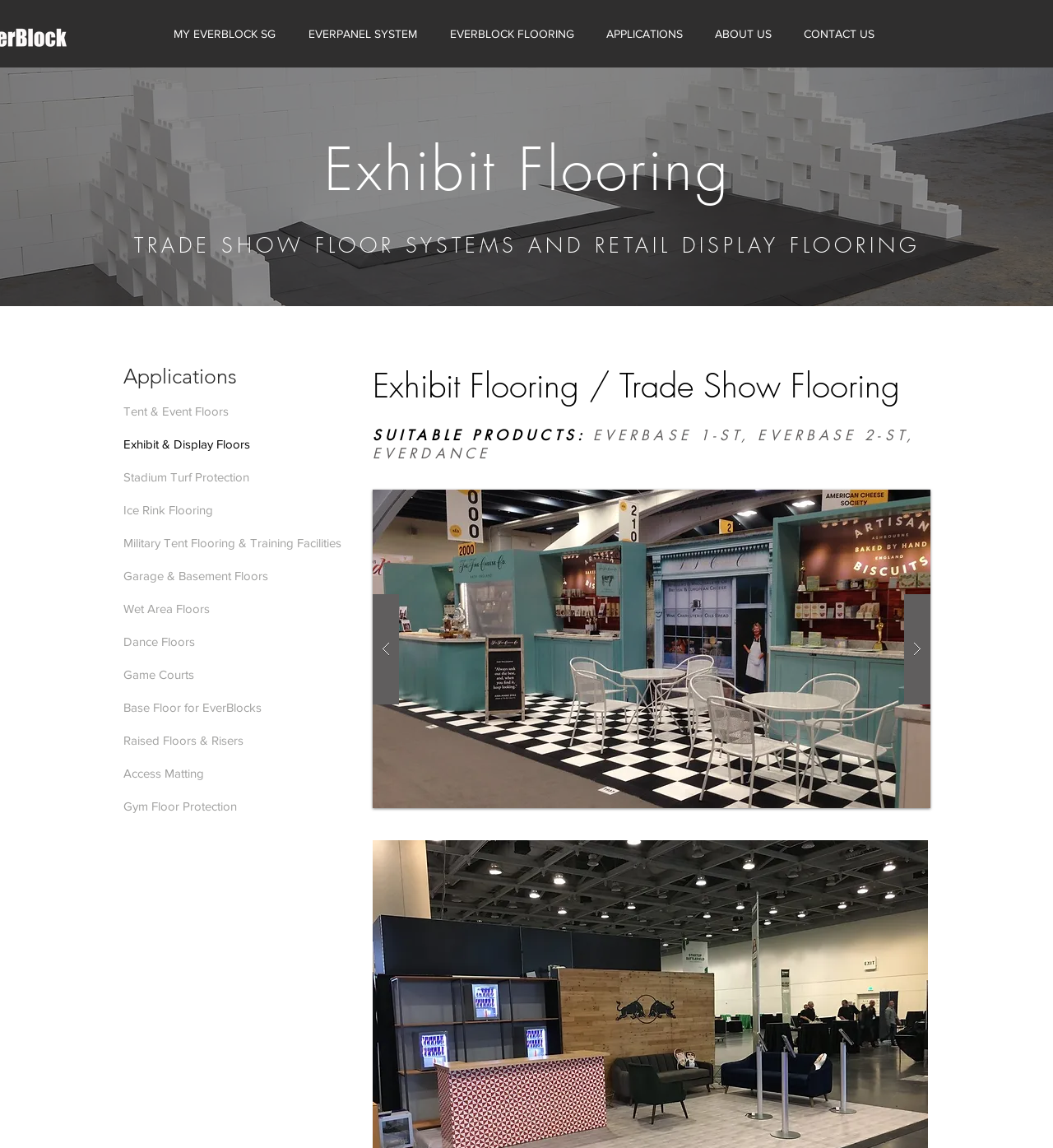Provide the bounding box coordinates of the section that needs to be clicked to accomplish the following instruction: "Go to ABOUT US page."

[0.667, 0.011, 0.751, 0.047]